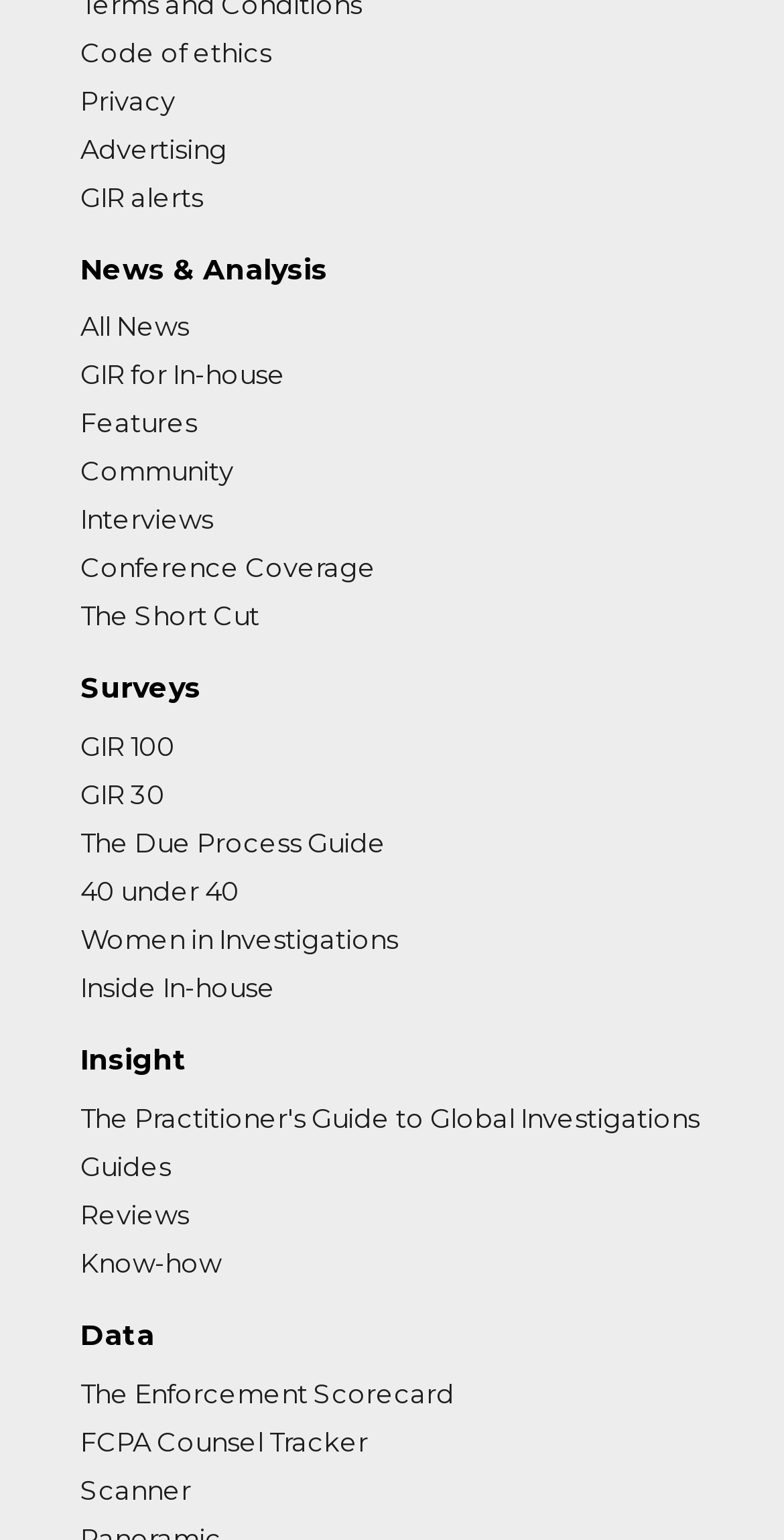Locate the bounding box coordinates of the clickable area to execute the instruction: "View Code of ethics". Provide the coordinates as four float numbers between 0 and 1, represented as [left, top, right, bottom].

[0.103, 0.023, 0.346, 0.044]